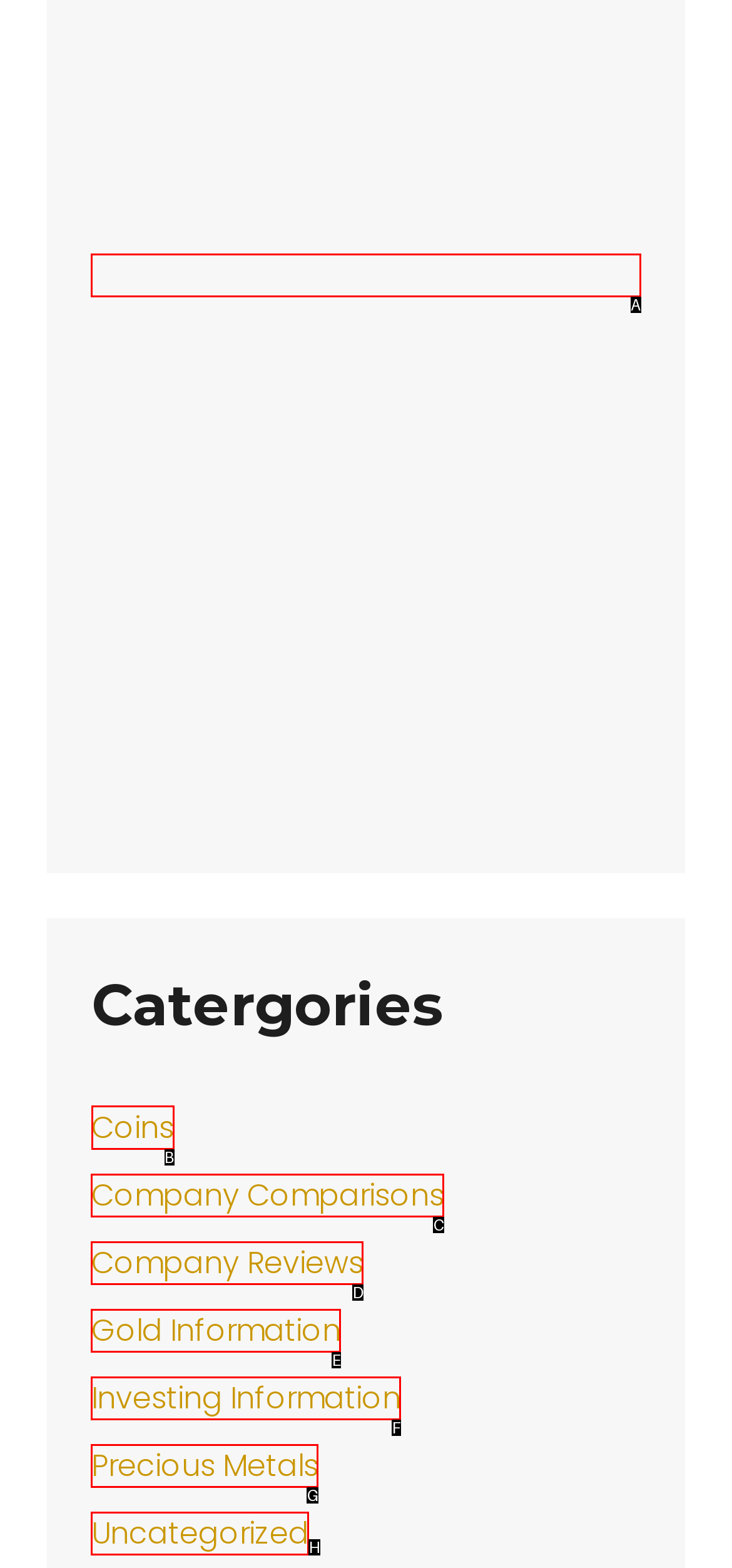Indicate which red-bounded element should be clicked to perform the task: go to coins category Answer with the letter of the correct option.

B